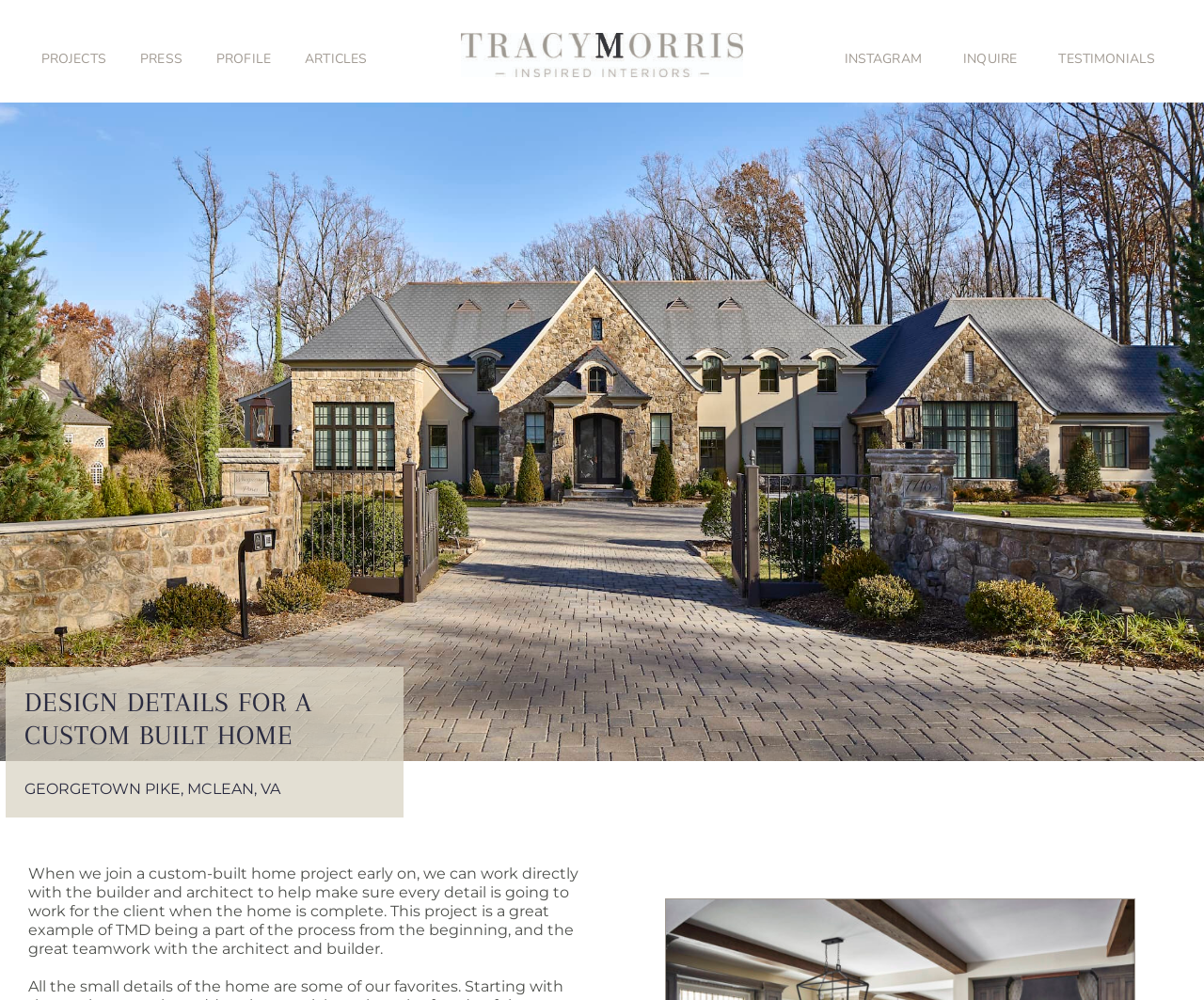Craft a detailed narrative of the webpage's structure and content.

The webpage is about a custom-built home interior design project in Georgetown Pike, McLean, Virginia. At the top left, there is a navigation menu with links to "PROJECTS", "PRESS", "PROFILE", and "ARTICLES". On the top right, there is another navigation menu with links to "INSTAGRAM", "INQUIRE", and "TESTIMONIALS". 

Below the navigation menus, there is a logo of "Tracy Morris Design Interiors" with a link to the homepage, accompanied by an image of the logo. 

The main content of the webpage is divided into a region with a title bar, which spans the entire width of the page. The title bar contains a heading that reads "DESIGN DETAILS FOR A CUSTOM BUILT HOME". Below the heading, there is a subheading that states the location of the project, "GEORGETOWN PIKE, MCLEAN, VA". 

A paragraph of text follows, describing the project and the benefits of working with the builder and architect from the beginning. At the bottom of the page, there is a link to another interior design project, "Northern Virginia Kitchen Interior Design".